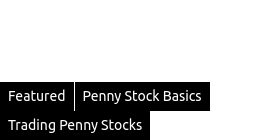What is the purpose of the links in the image?
Please look at the screenshot and answer in one word or a short phrase.

To guide users